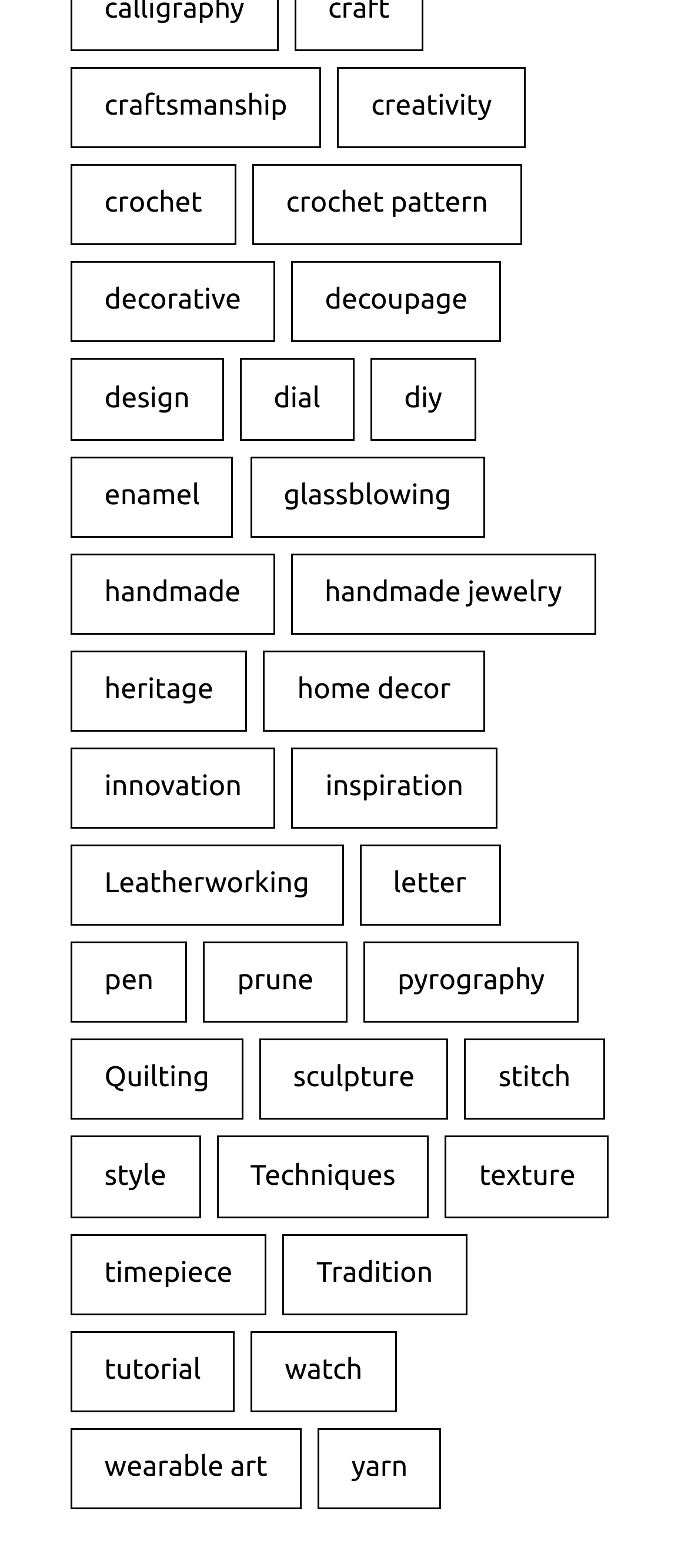What is the second category from the top?
Give a detailed and exhaustive answer to the question.

By analyzing the bounding box coordinates, I determined that the second category from the top is 'creativity', which has a y1 coordinate of 0.043, indicating its vertical position.